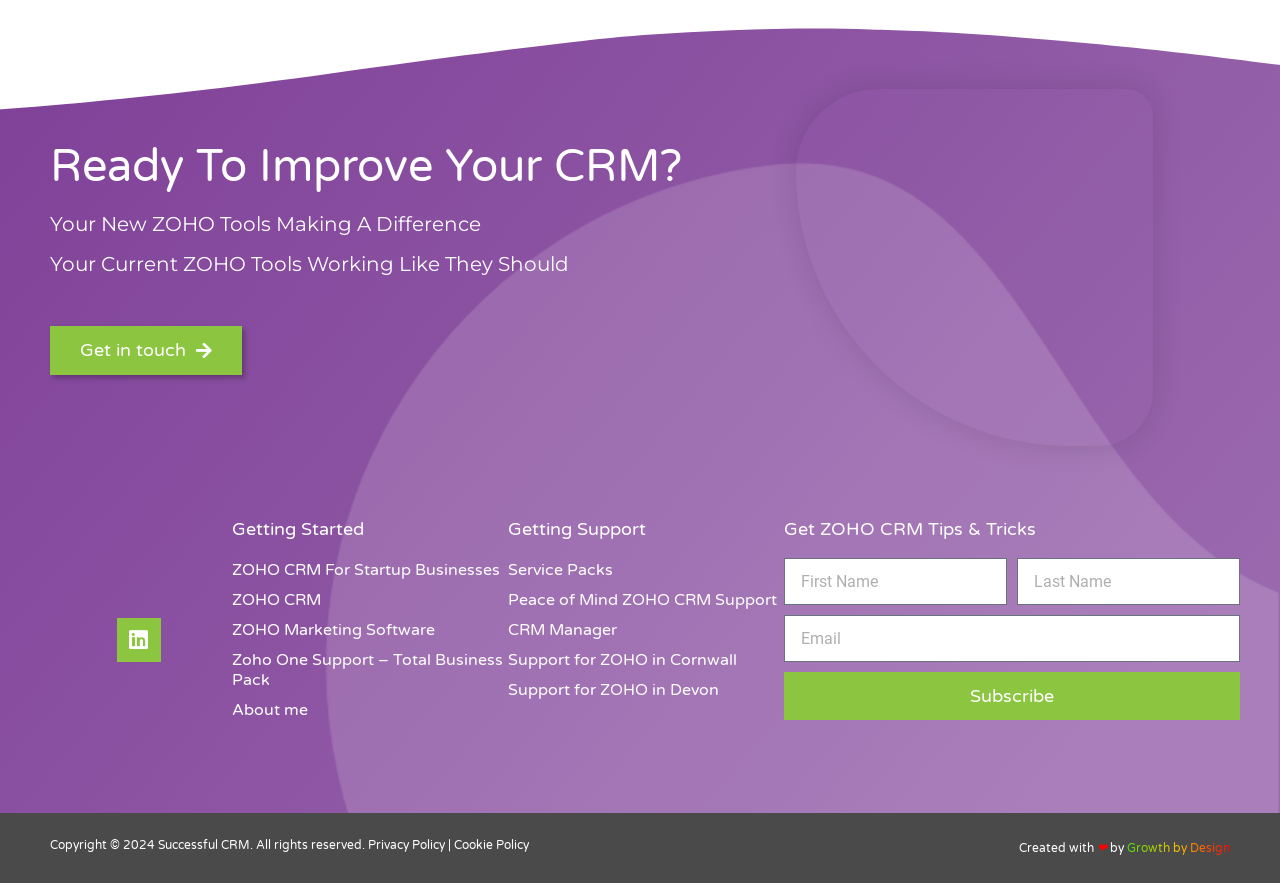Can you give a comprehensive explanation to the question given the content of the image?
What can be done with the 'Subscribe' button?

The 'Subscribe' button is located below the heading 'Get ZOHO CRM Tips & Tricks' and is accompanied by textboxes for 'First Name', 'Last Name', and 'Email', suggesting that clicking the 'Subscribe' button will allow users to receive ZOHO CRM tips and tricks.